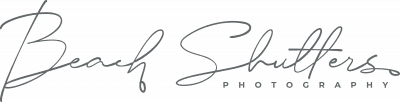Elaborate on the image with a comprehensive description.

The image features the elegant logo of "Beach Shutters Photography," showcasing a stylish and modern design. The logo prominently displays the name in a flowing script that emphasizes the words "Beach Shutters" while the word "Photography" is presented in a more structured, understated font. This combination of typography conveys a sense of creativity and professionalism, perfectly suited for a photography business focused on capturing beautiful moments, especially in beach settings like Gulf Shores, Alabama. The overall aesthetic suggests a sophisticated yet approachable brand, appealing to families and tourists looking for memorable photography experiences.